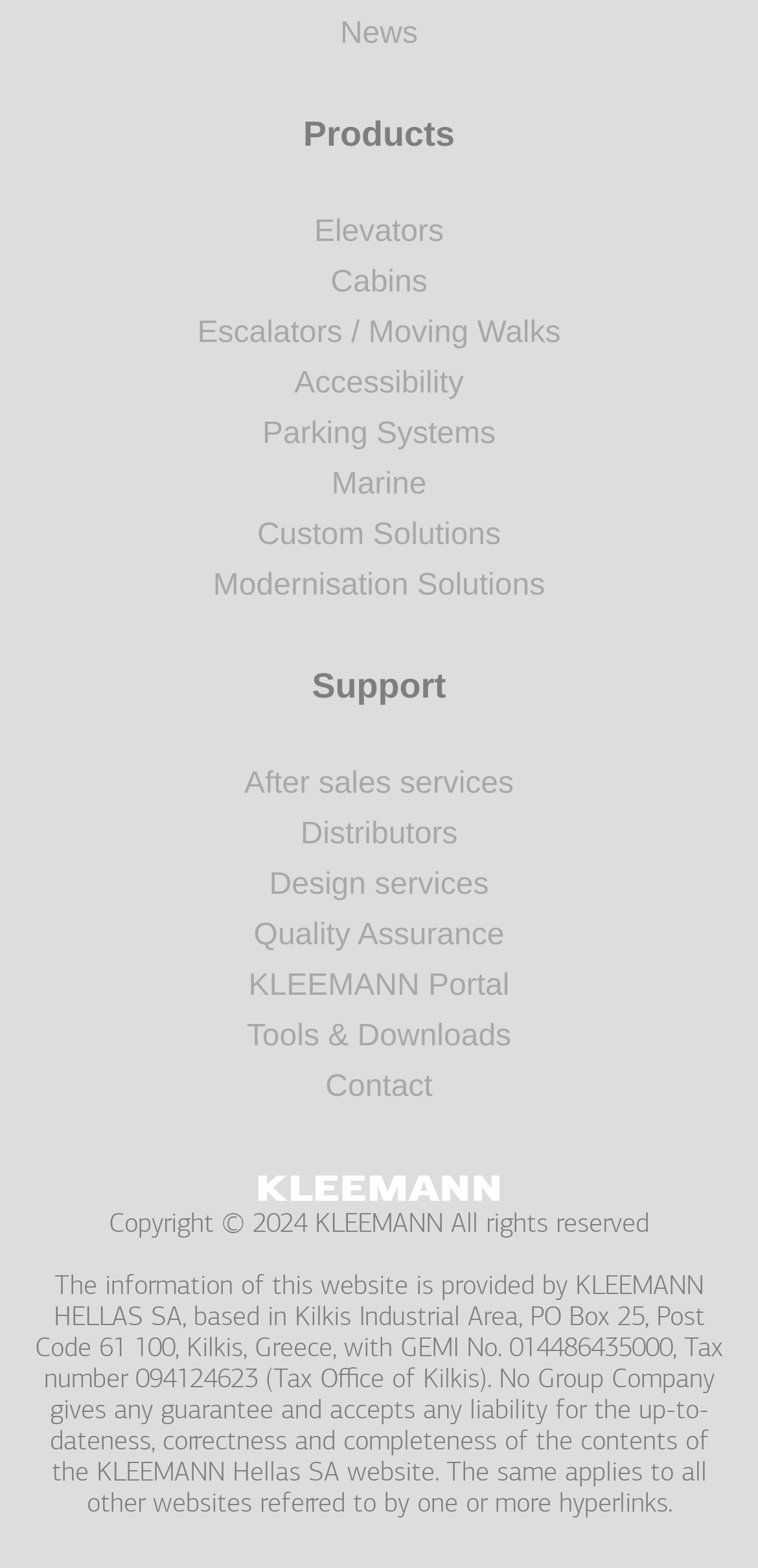Find the bounding box coordinates of the clickable area that will achieve the following instruction: "Click on News".

[0.041, 0.006, 0.959, 0.038]